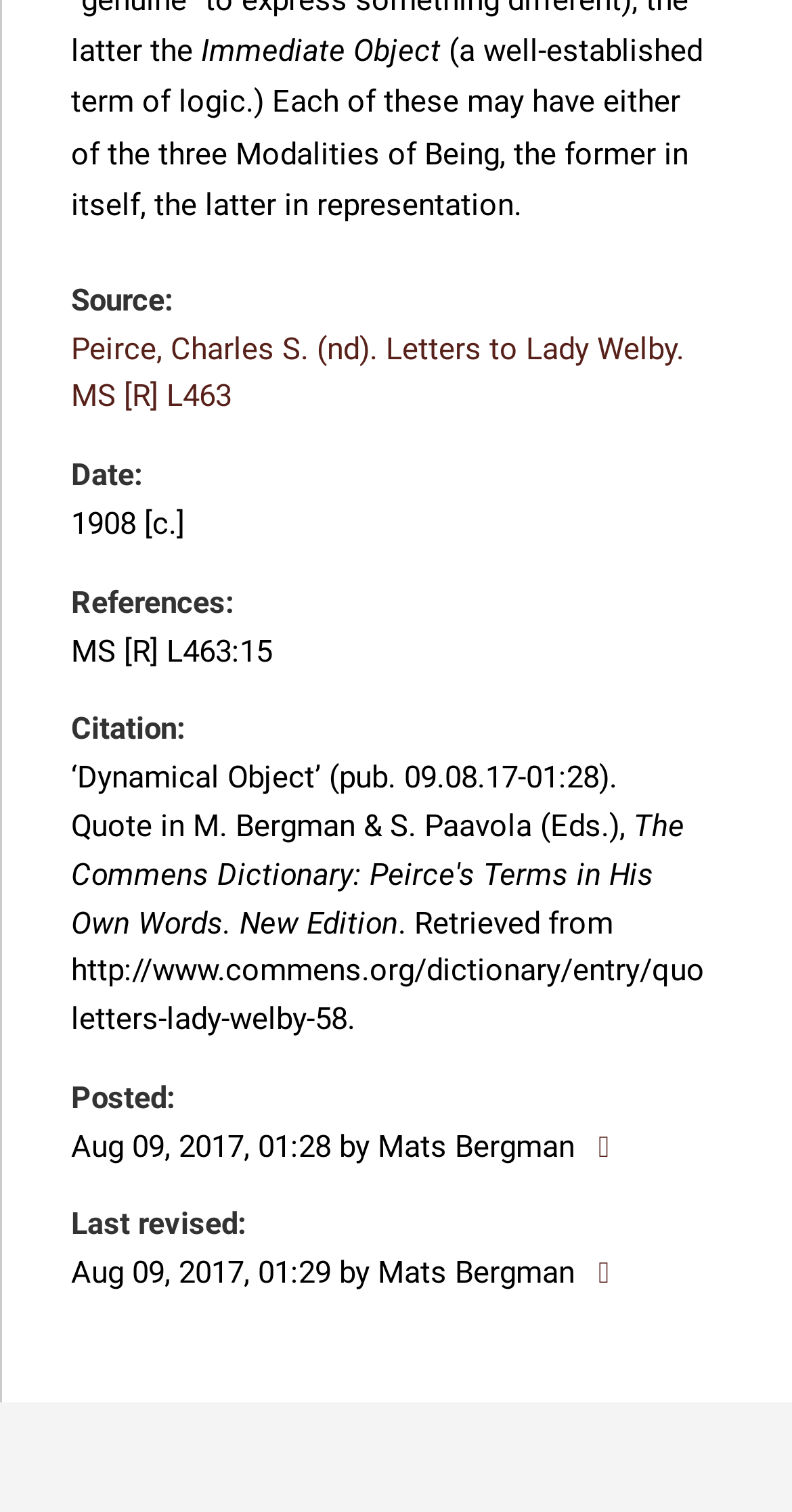Please provide a brief answer to the following inquiry using a single word or phrase:
What is the date of the letters?

1908 [c.]